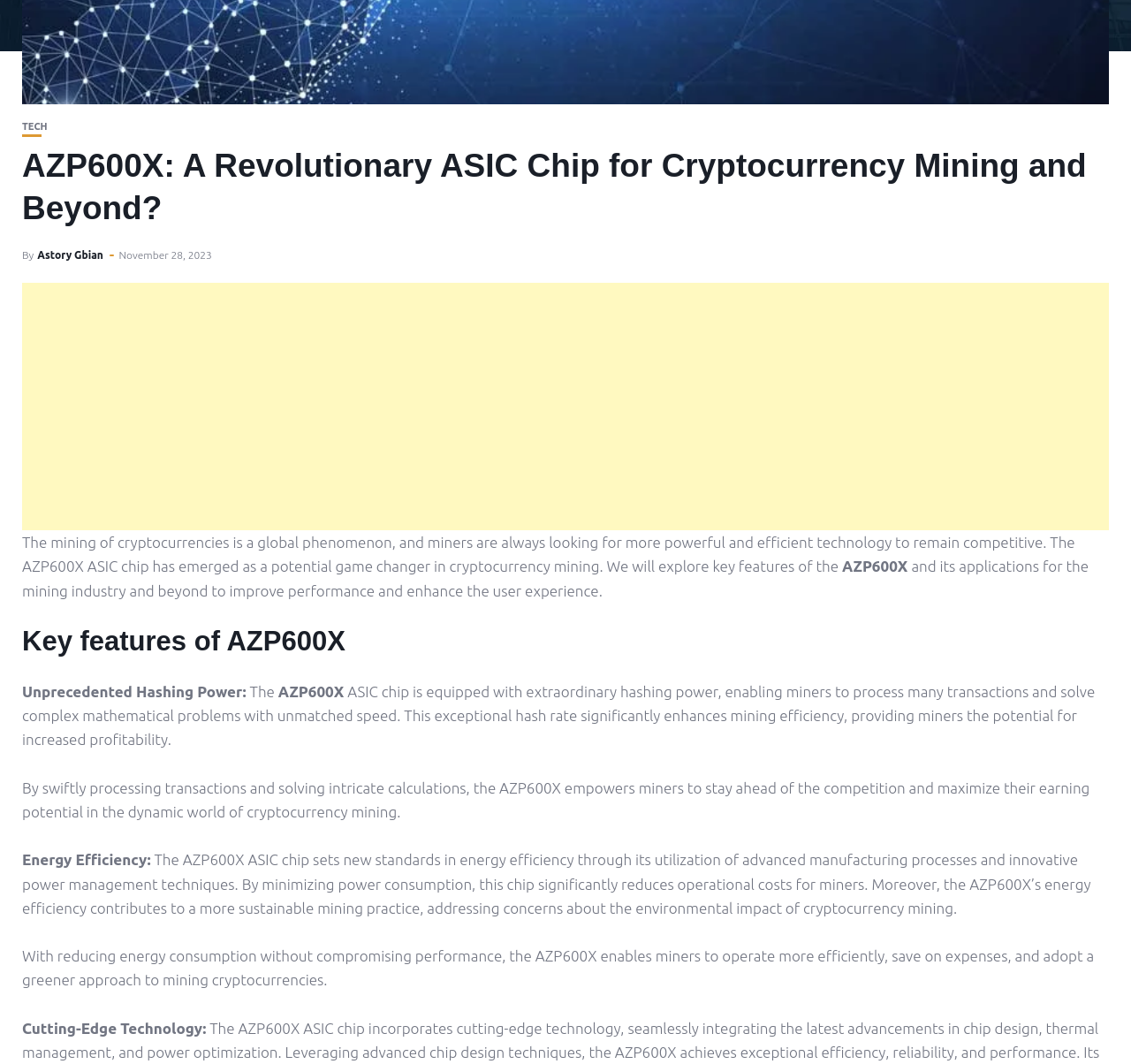Please find the bounding box for the UI component described as follows: "aria-label="Advertisement" name="aswift_1" title="Advertisement"".

[0.031, 0.266, 0.969, 0.498]